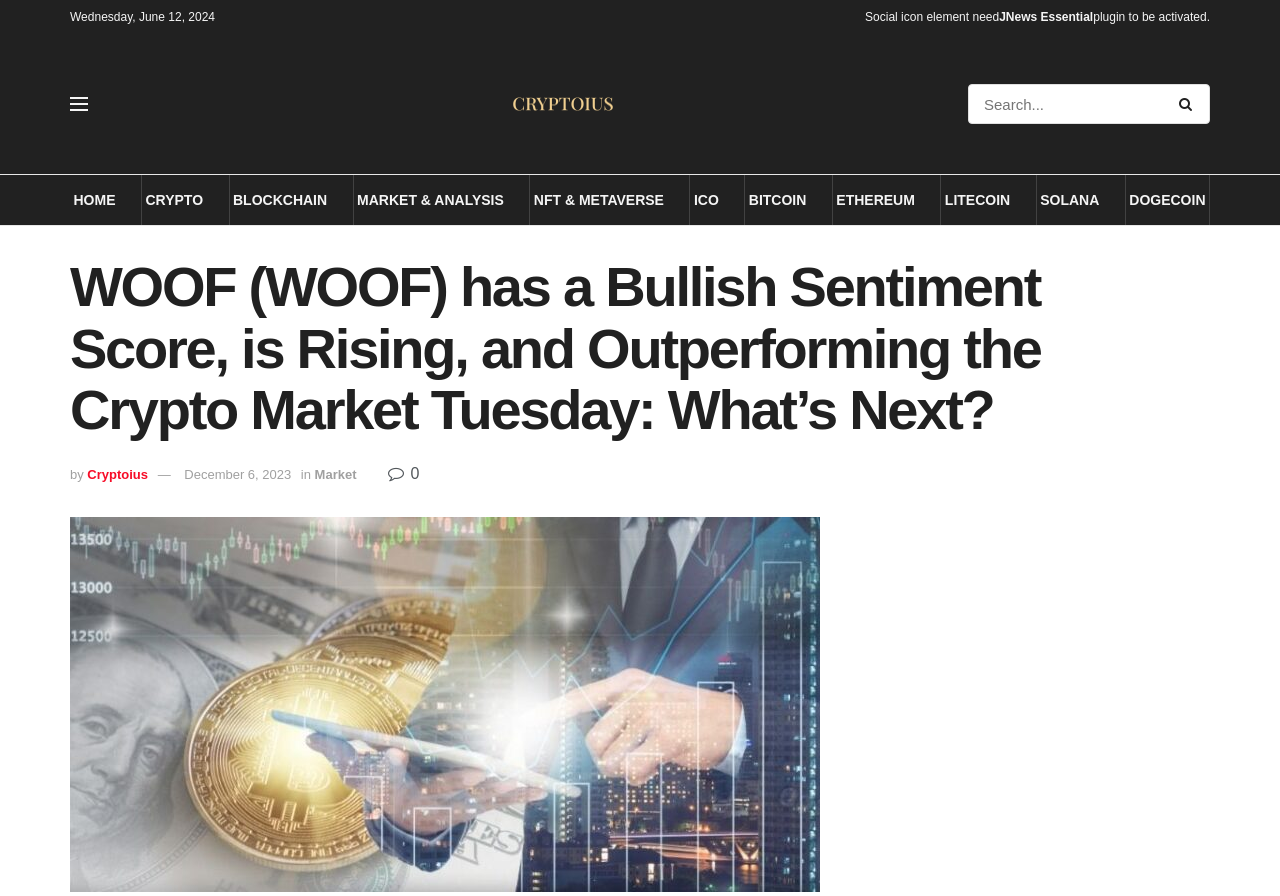What is the current day of the week?
Provide a detailed answer to the question, using the image to inform your response.

I determined the current day of the week by looking at the top-left corner of the webpage, where it says 'Wednesday, June 12, 2024'.